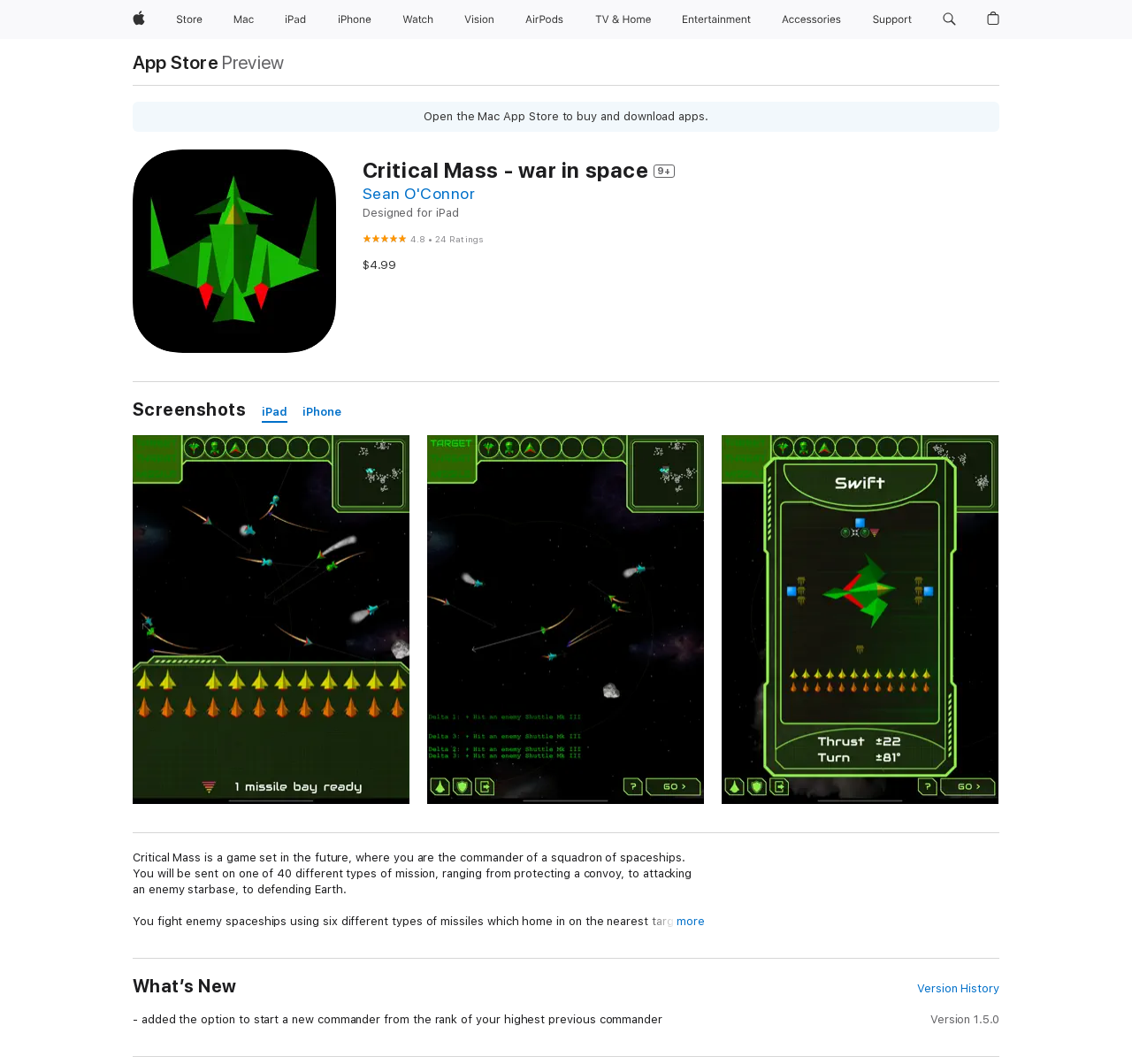Indicate the bounding box coordinates of the element that must be clicked to execute the instruction: "Click Apple". The coordinates should be given as four float numbers between 0 and 1, i.e., [left, top, right, bottom].

[0.111, 0.0, 0.134, 0.037]